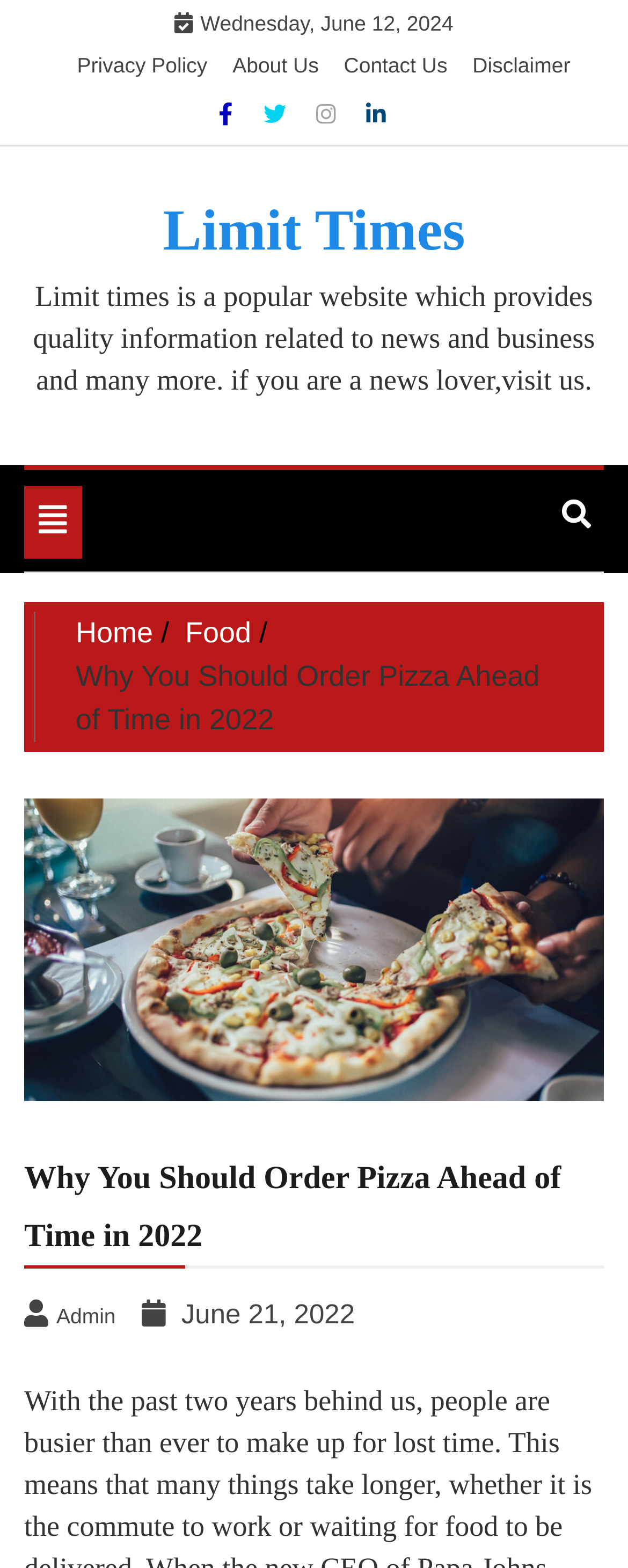Please locate the bounding box coordinates of the element that should be clicked to achieve the given instruction: "Visit the 'Food' page".

[0.295, 0.393, 0.4, 0.413]